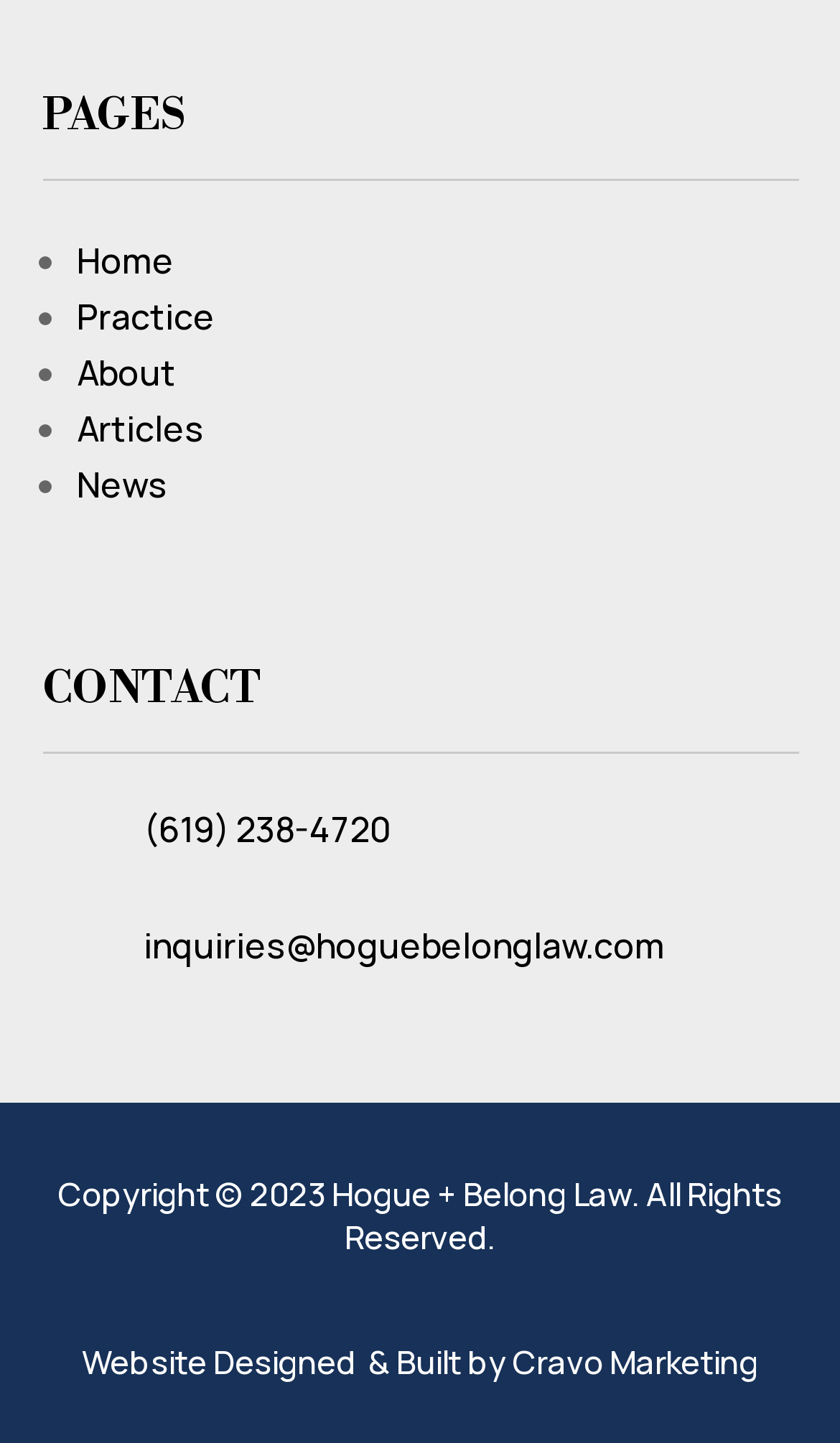What is the email address of the law firm?
Please provide a comprehensive answer to the question based on the webpage screenshot.

The email address of the law firm can be found in the contact information section, which is located in a table layout, and is displayed as 'inquiries@hoguebelonglaw.com' next to an email icon.